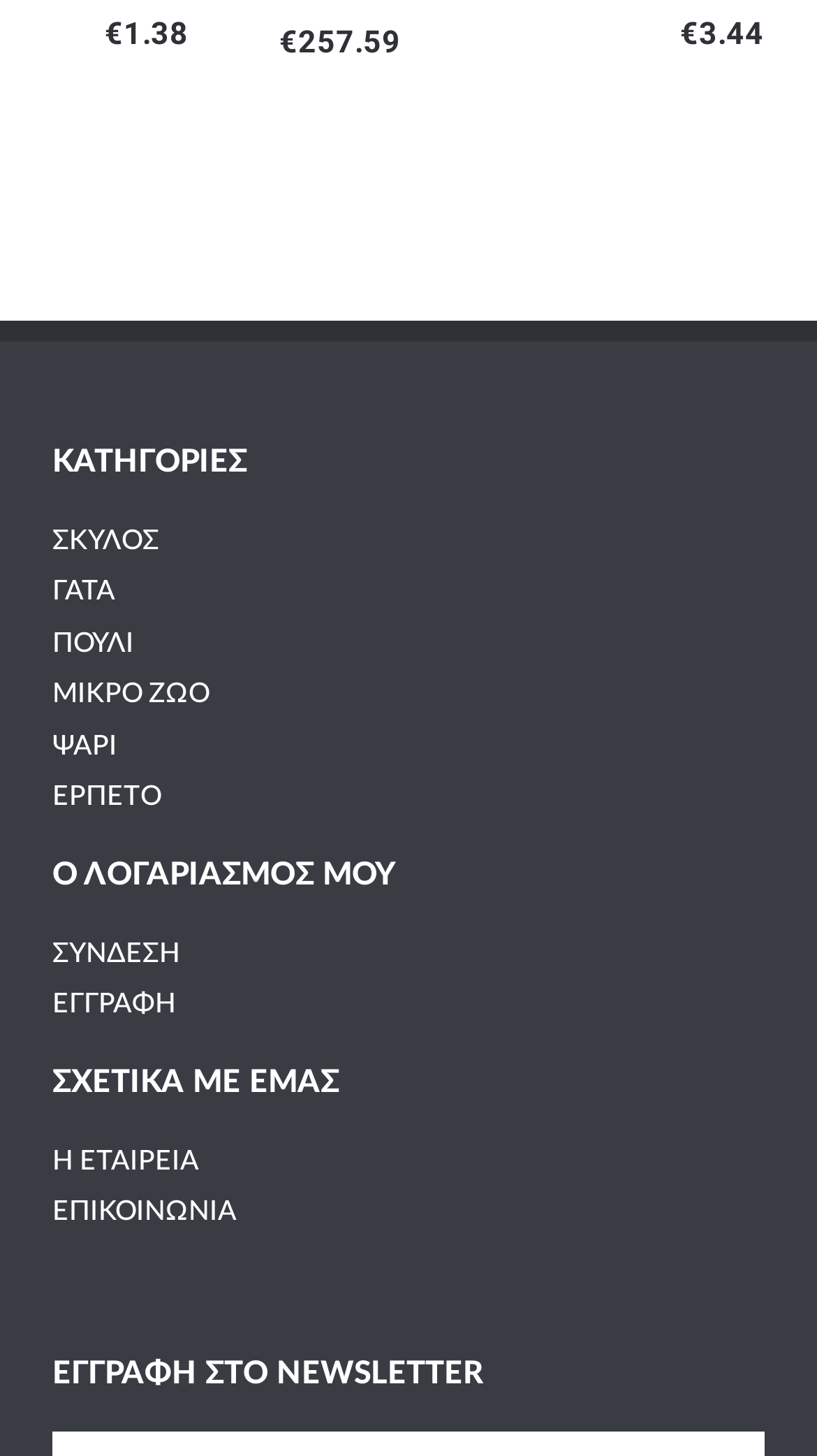From the given element description: "kildros", find the bounding box for the UI element. Provide the coordinates as four float numbers between 0 and 1, in the order [left, top, right, bottom].

None